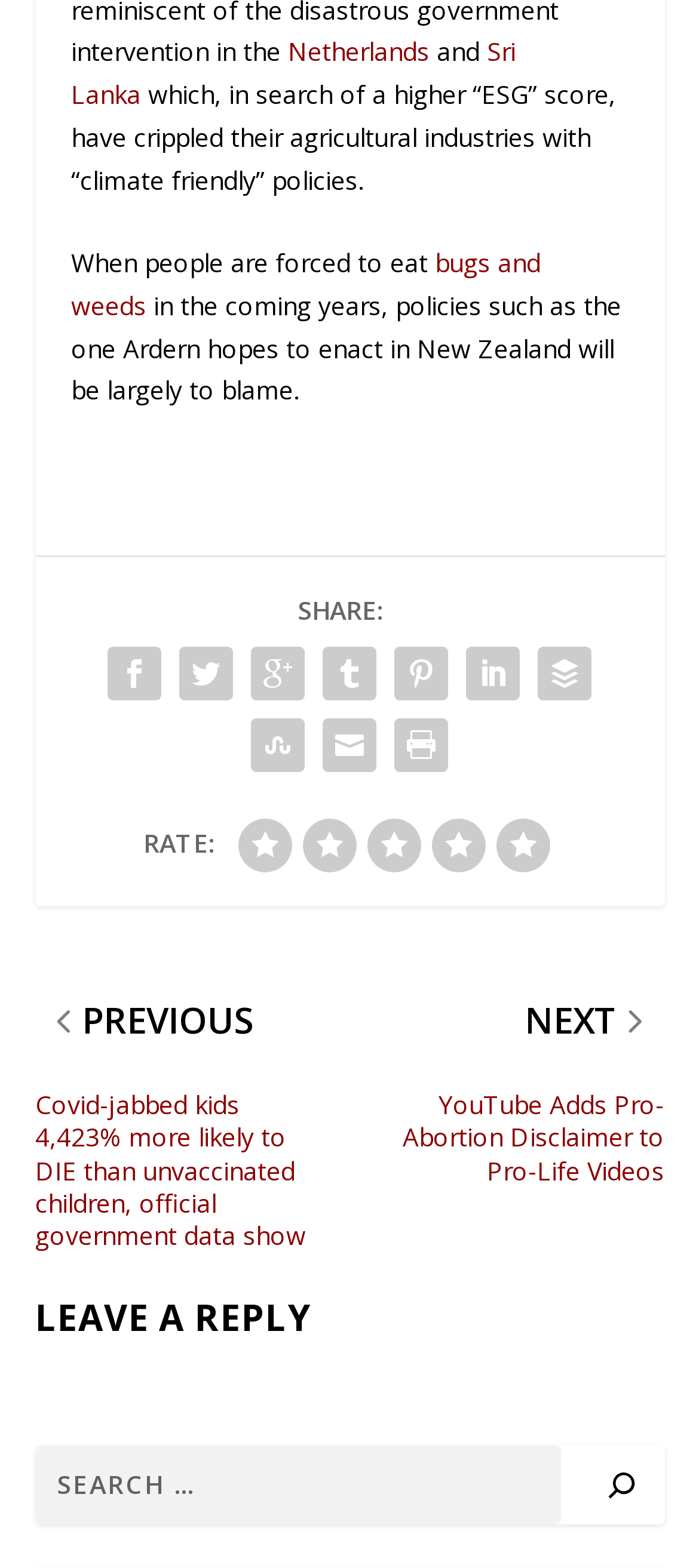Can you identify the bounding box coordinates of the clickable region needed to carry out this instruction: 'Click on SHARE'? The coordinates should be four float numbers within the range of 0 to 1, stated as [left, top, right, bottom].

[0.426, 0.378, 0.549, 0.4]